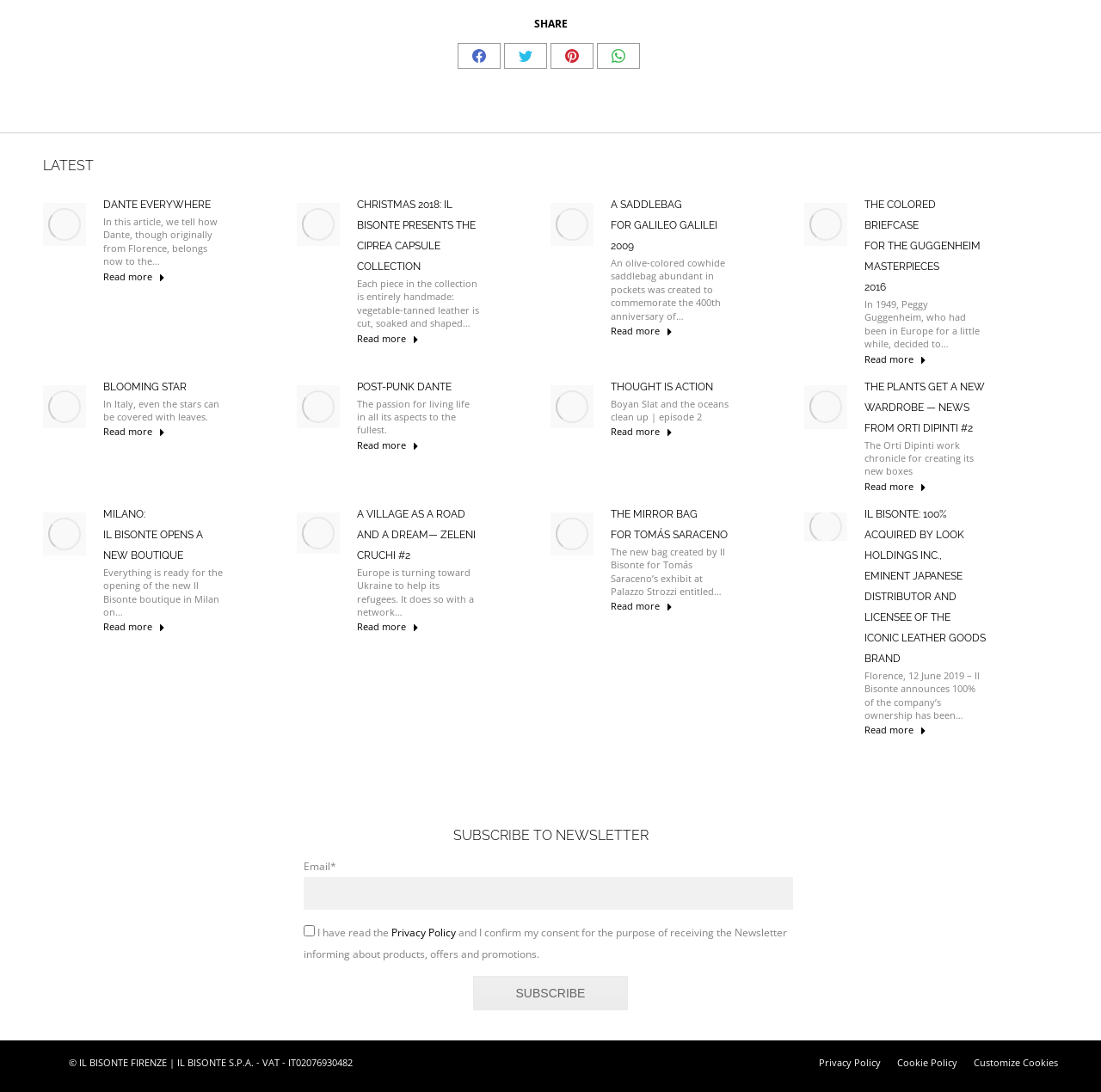Please reply to the following question with a single word or a short phrase:
What is the topic of the article 'DANTE EVERYWHERE'?

Dante